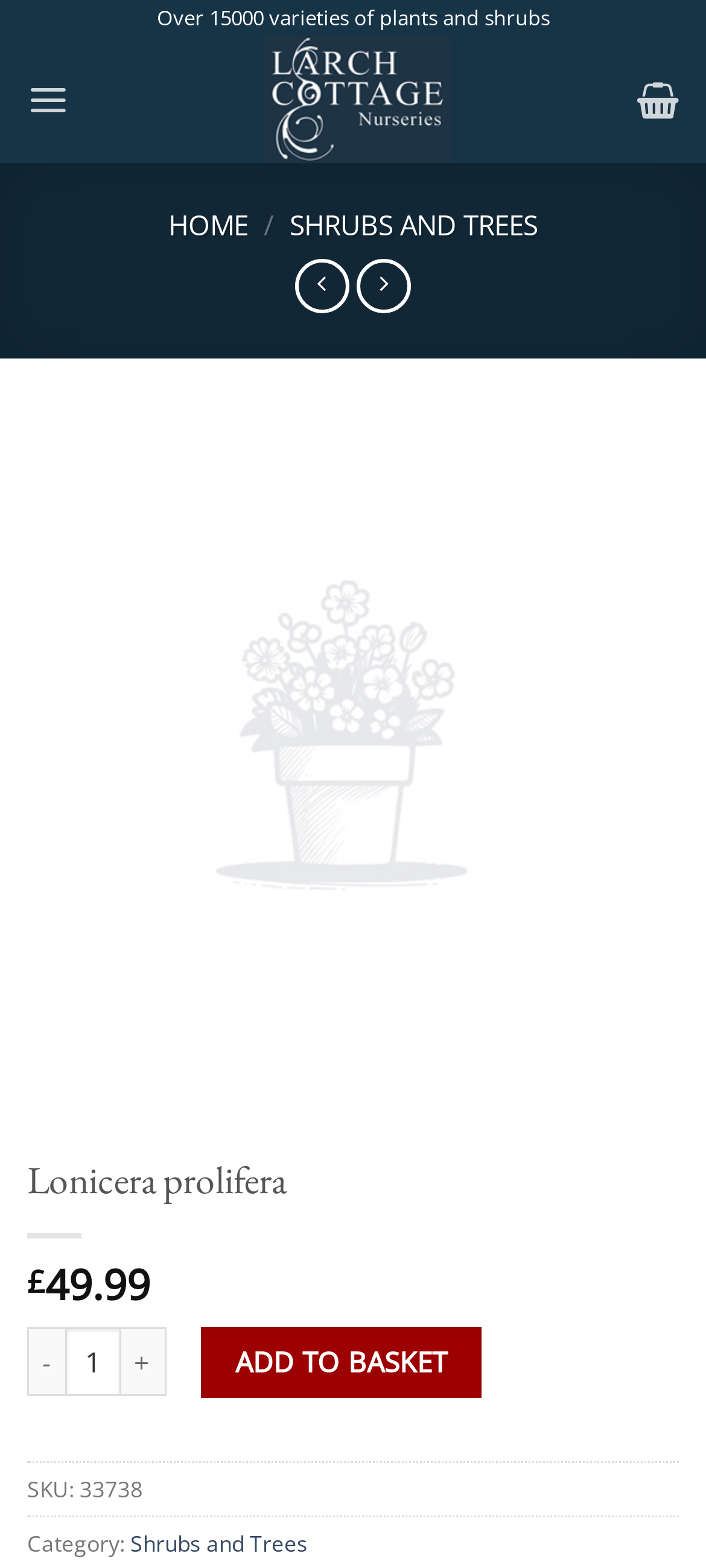Respond to the question below with a single word or phrase:
What is the price of Lonicera prolifera?

£49.99